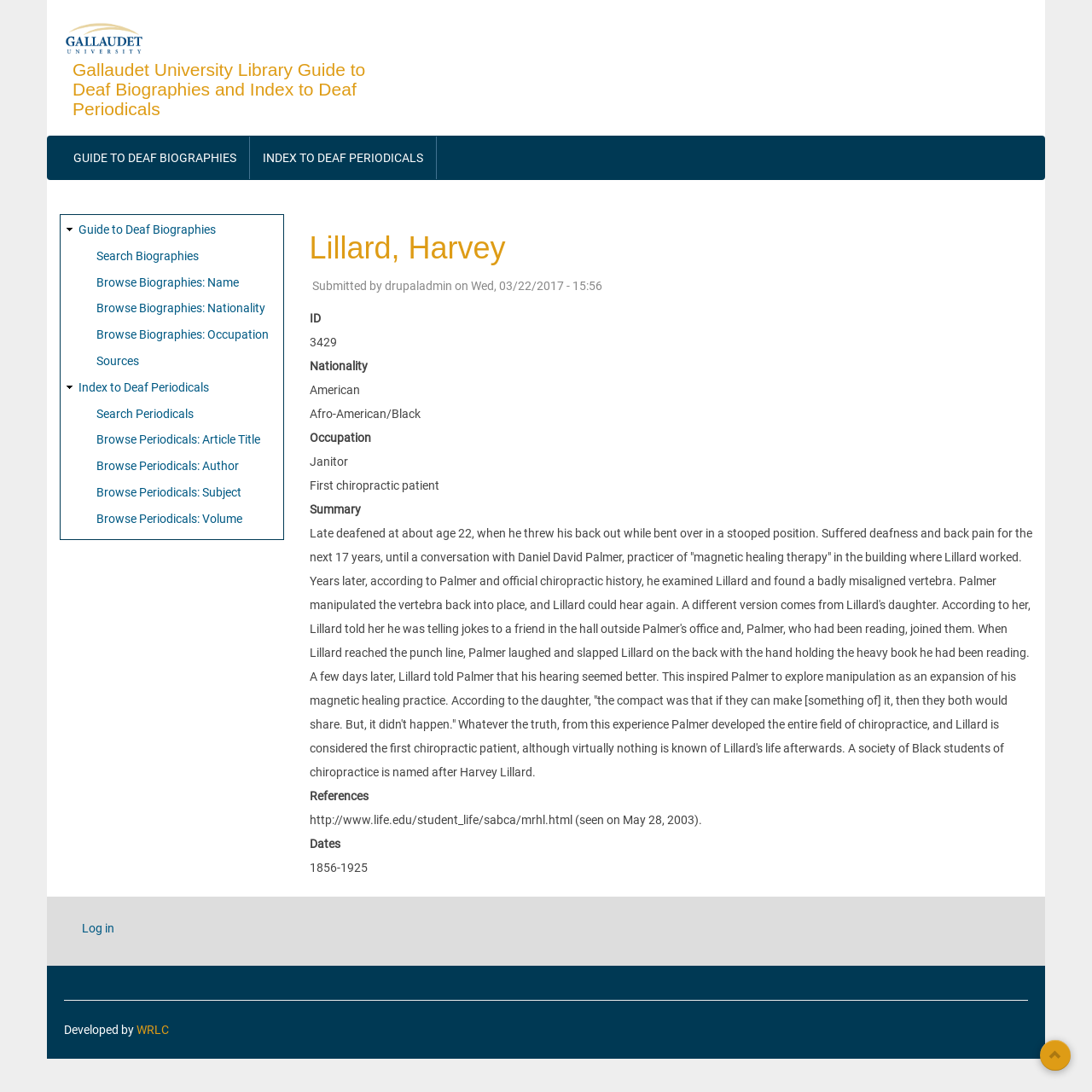Identify the bounding box coordinates of the HTML element based on this description: "title="Home"".

[0.059, 0.028, 0.132, 0.04]